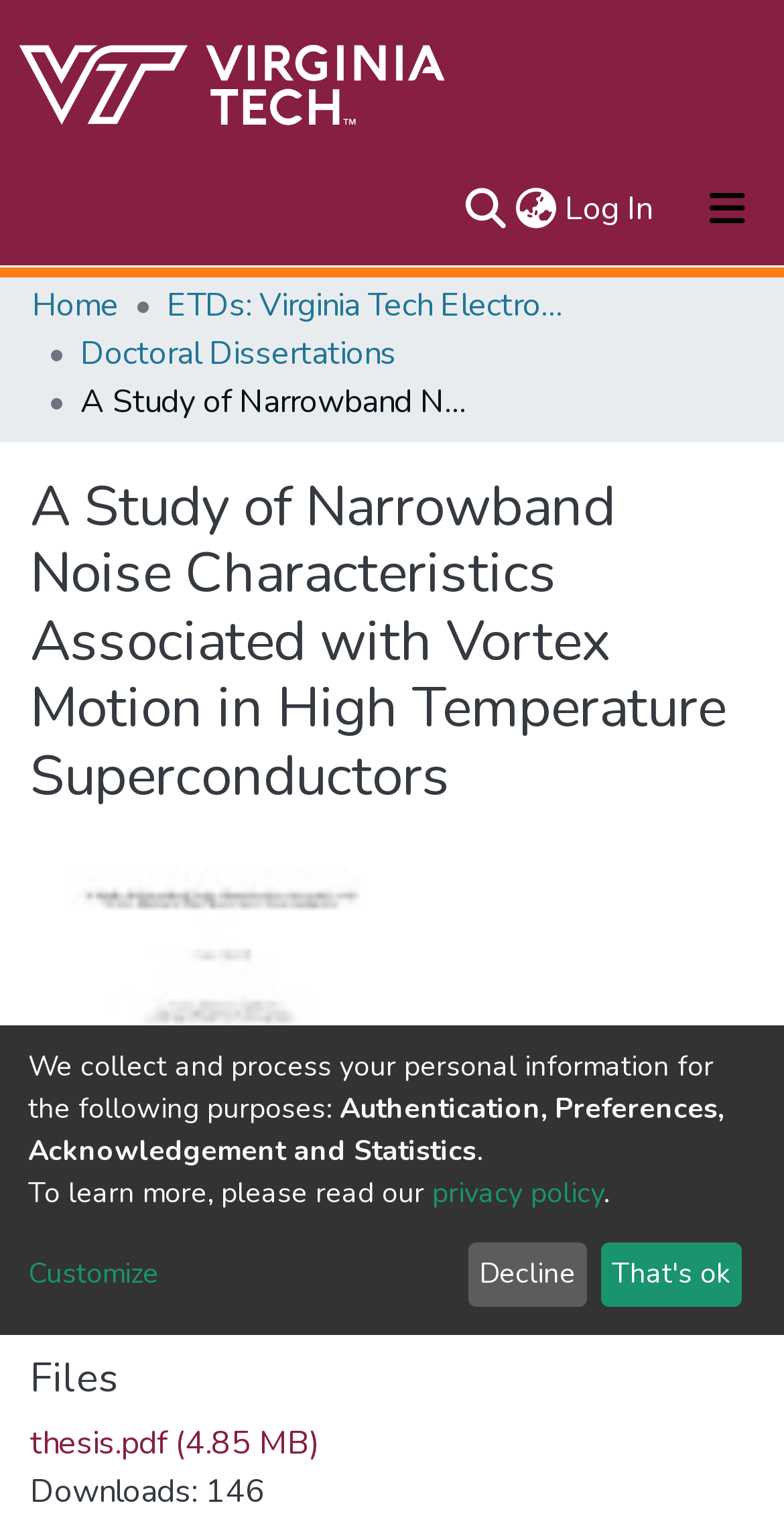Please find the bounding box coordinates for the clickable element needed to perform this instruction: "Toggle navigation".

[0.856, 0.11, 1.0, 0.163]